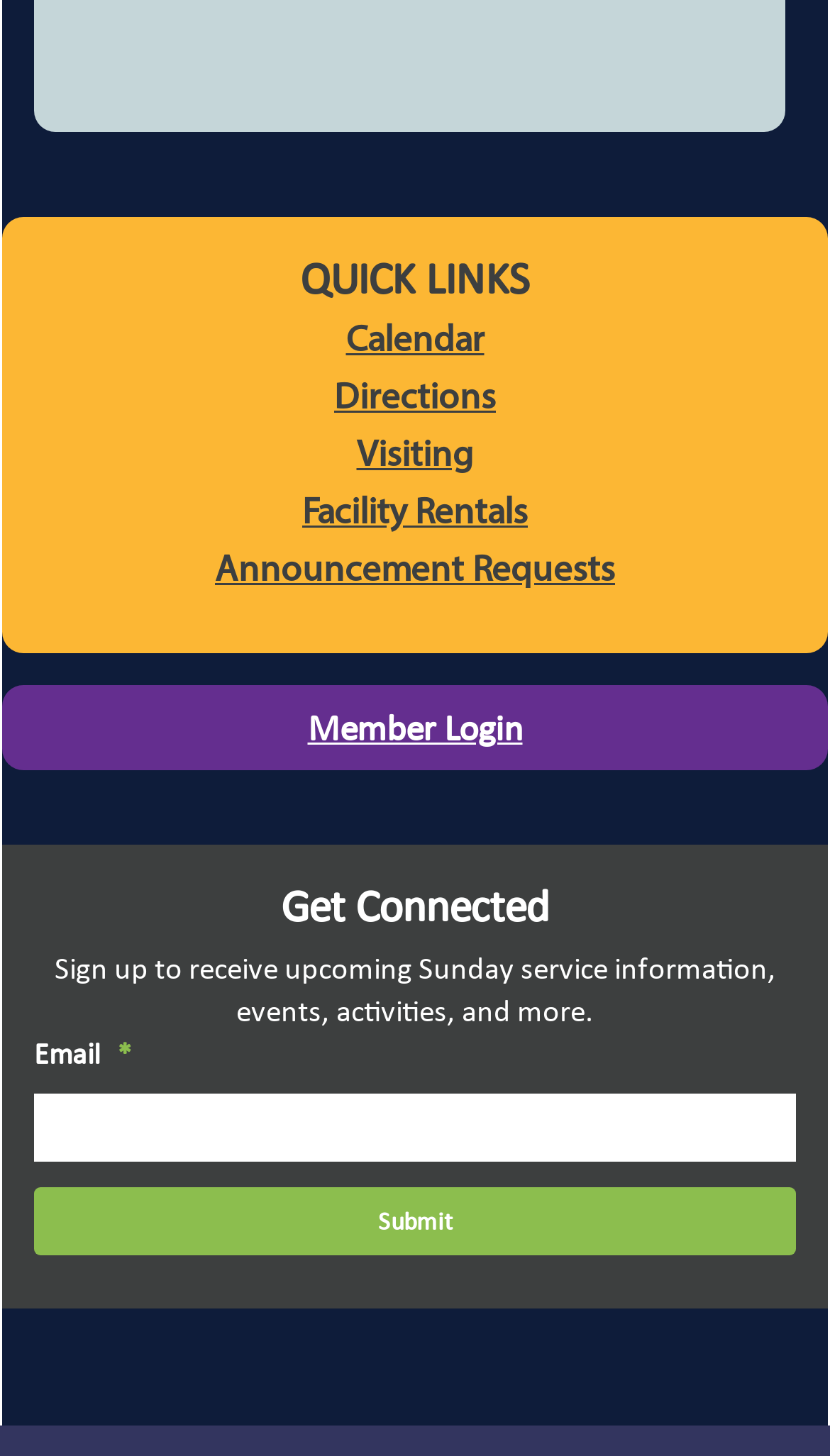Please identify the bounding box coordinates of the clickable area that will fulfill the following instruction: "Submit the form". The coordinates should be in the format of four float numbers between 0 and 1, i.e., [left, top, right, bottom].

[0.041, 0.816, 0.959, 0.862]